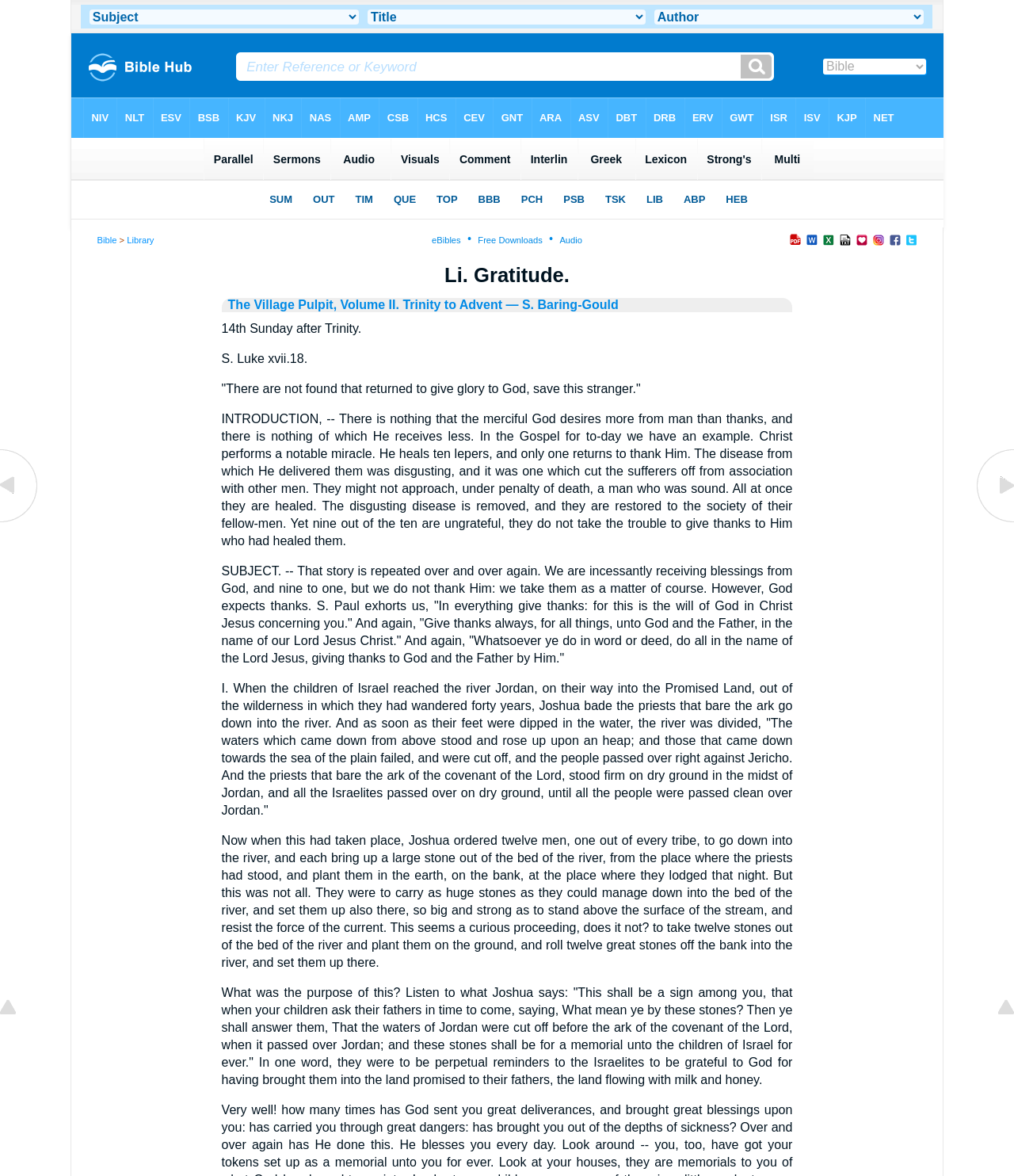What is the text on the link at the bottom-left corner?
Please provide a single word or phrase as the answer based on the screenshot.

Top of Page